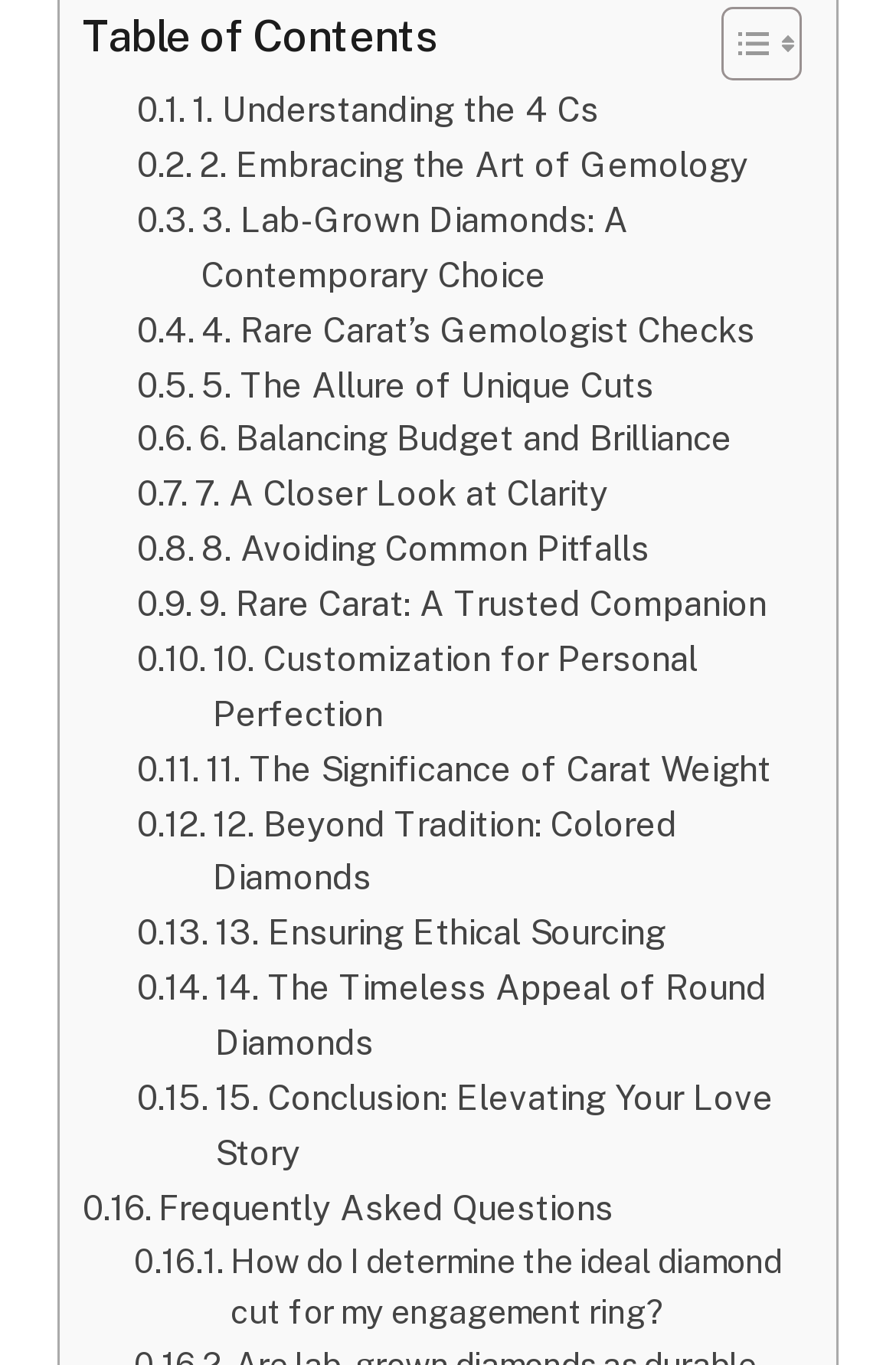Please provide the bounding box coordinates for the element that needs to be clicked to perform the following instruction: "Toggle the table of contents". The coordinates should be given as four float numbers between 0 and 1, i.e., [left, top, right, bottom].

[0.767, 0.004, 0.882, 0.061]